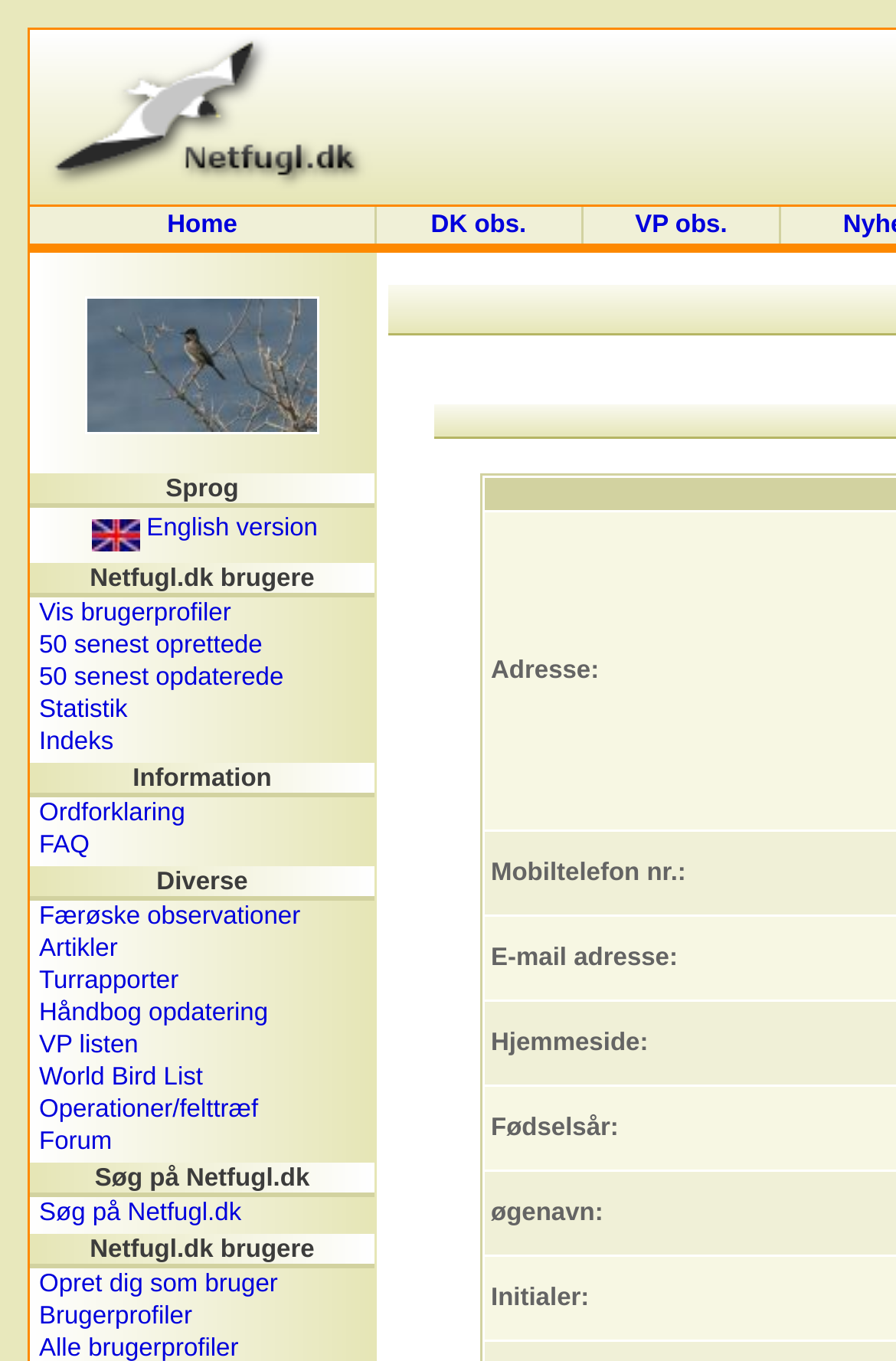Determine the bounding box coordinates for the element that should be clicked to follow this instruction: "View user profiles". The coordinates should be given as four float numbers between 0 and 1, in the format [left, top, right, bottom].

[0.044, 0.441, 0.258, 0.461]